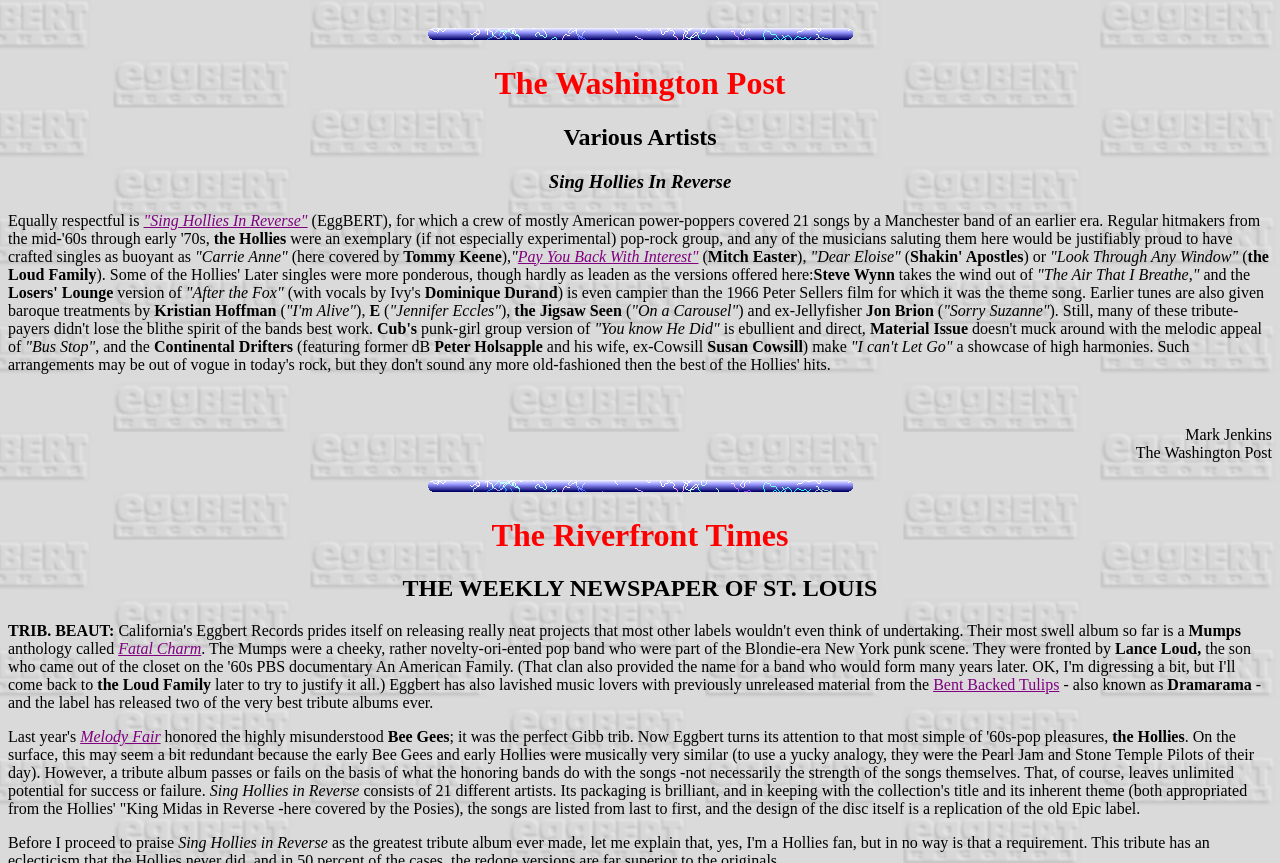Give a one-word or one-phrase response to the question: 
What is the name of the band that is being tributed in the album?

The Hollies